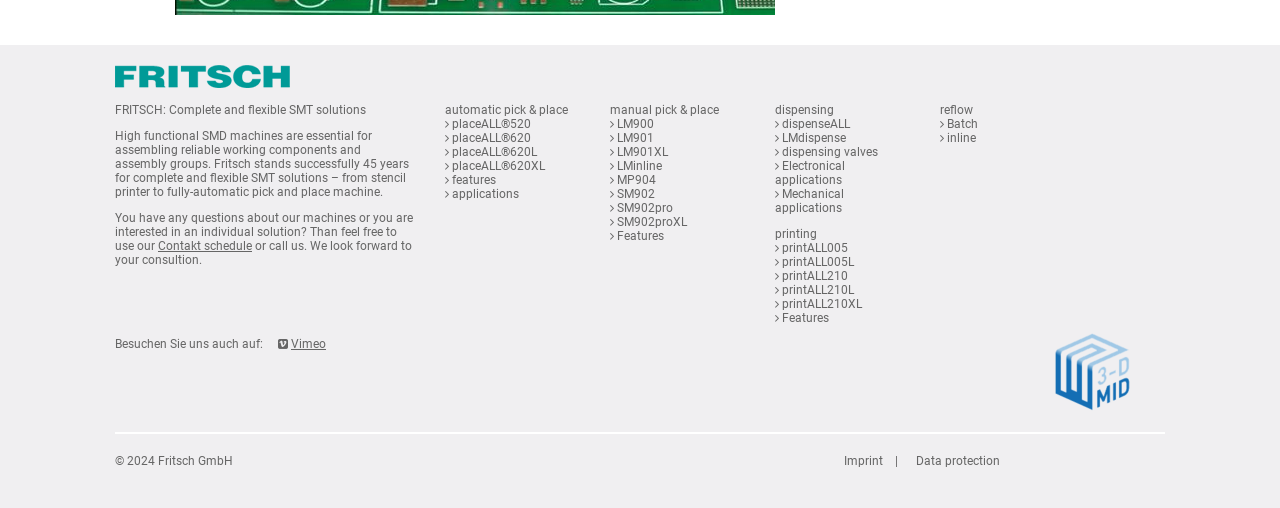Can you find the bounding box coordinates for the element that needs to be clicked to execute this instruction: "Contact Fritsch through the 'Contakt schedule' link"? The coordinates should be given as four float numbers between 0 and 1, i.e., [left, top, right, bottom].

[0.123, 0.471, 0.197, 0.498]